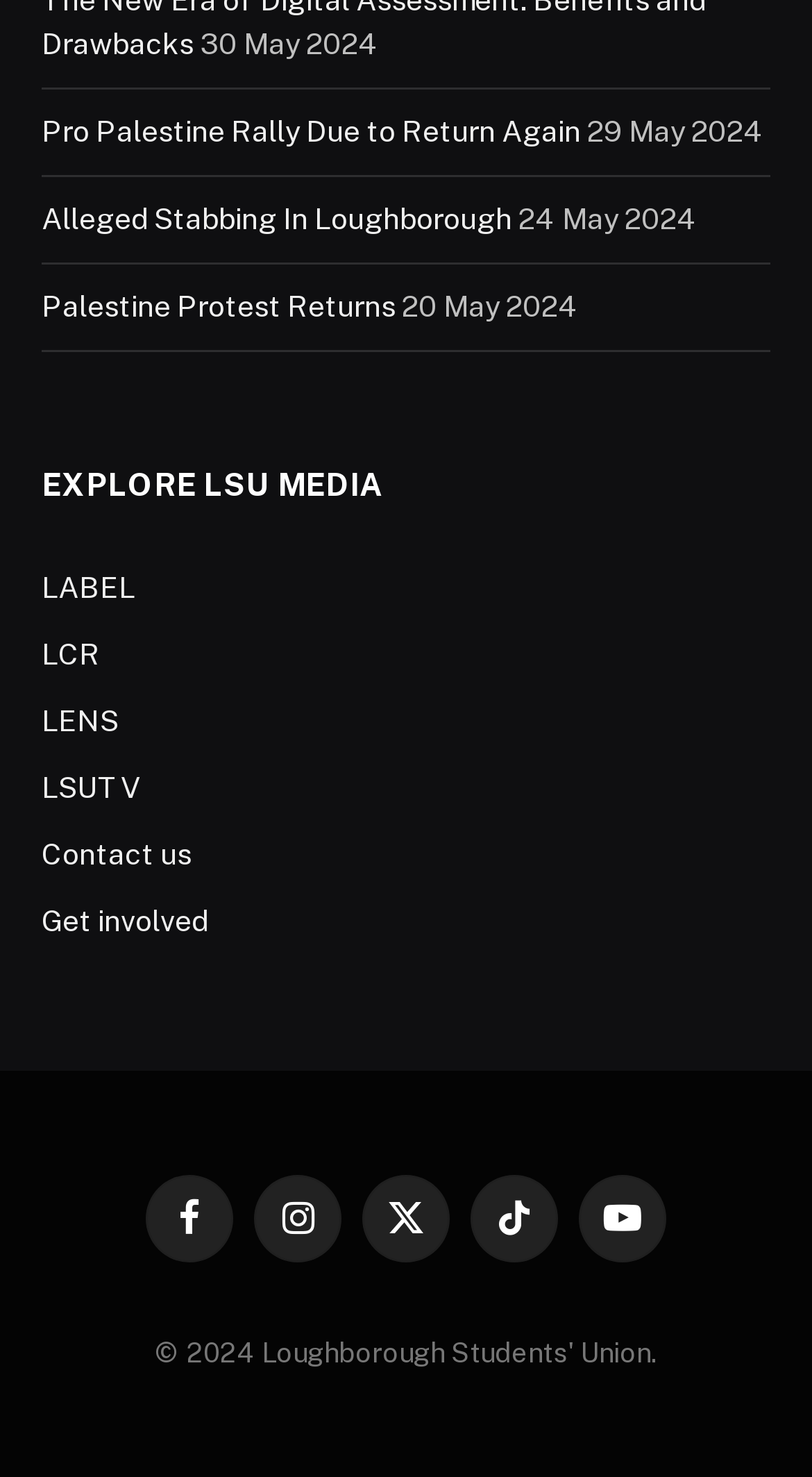Specify the bounding box coordinates for the region that must be clicked to perform the given instruction: "Open 'Alleged Stabbing In Loughborough'".

[0.051, 0.136, 0.631, 0.159]